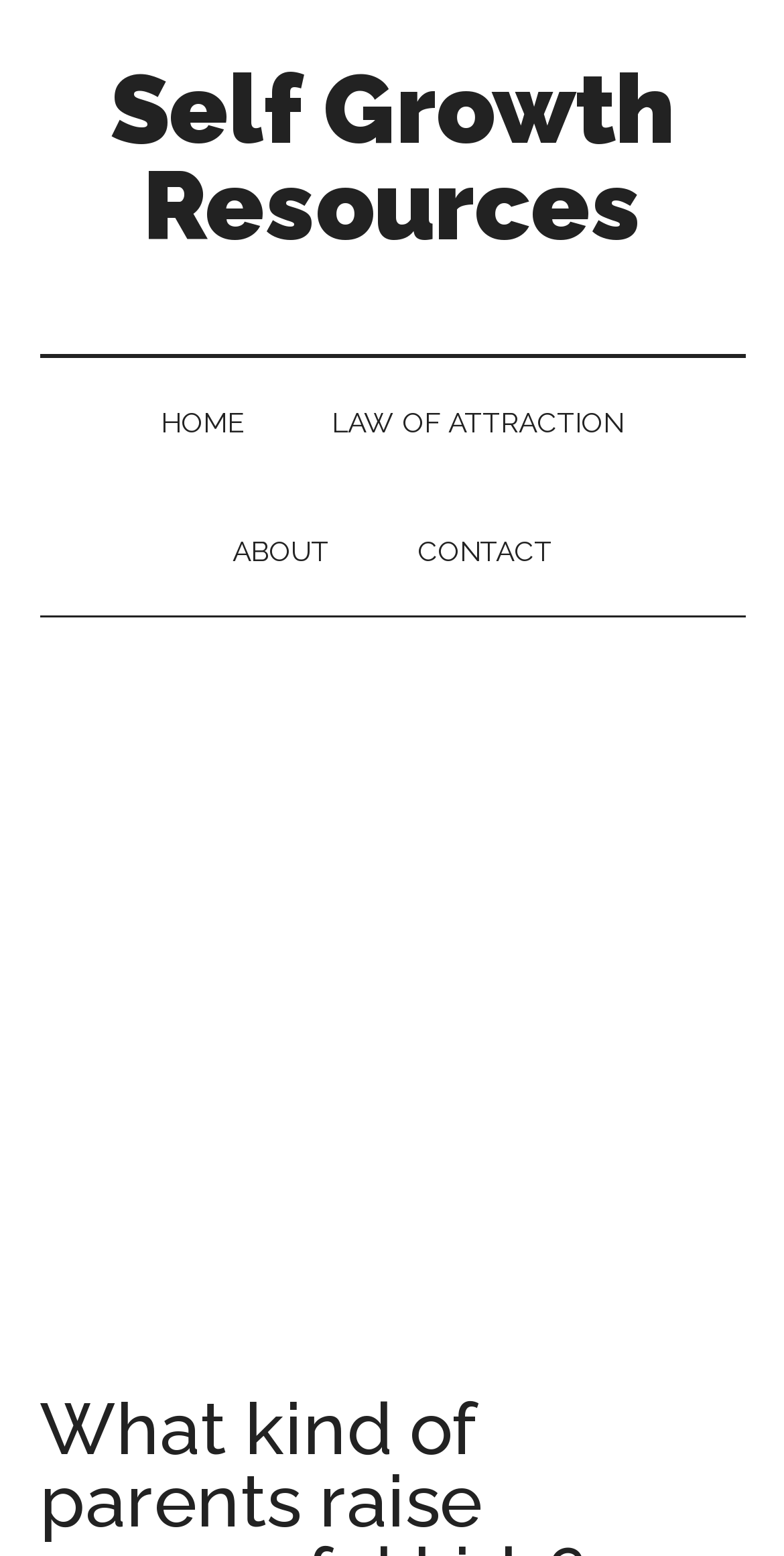Describe the webpage meticulously, covering all significant aspects.

The webpage is titled "What kind of parents raise successful kids? - Self Growth Resources" and appears to be an article or blog post discussing authoritative parenting and its link to a child's success. 

At the top of the page, there is a link to "Self Growth Resources" which takes up most of the width of the page. Below this, there is a secondary navigation menu with four links: "HOME", "LAW OF ATTRACTION", "ABOUT", and "CONTACT", which are evenly spaced across the page. 

The main content of the page is not explicitly described in the accessibility tree, but based on the meta description, it likely discusses the characteristics of authoritative parenting and its benefits for children. 

On the page, there is also an advertisement iframe that takes up a significant portion of the page, spanning from the top to the bottom, and occupying the full width of the page.